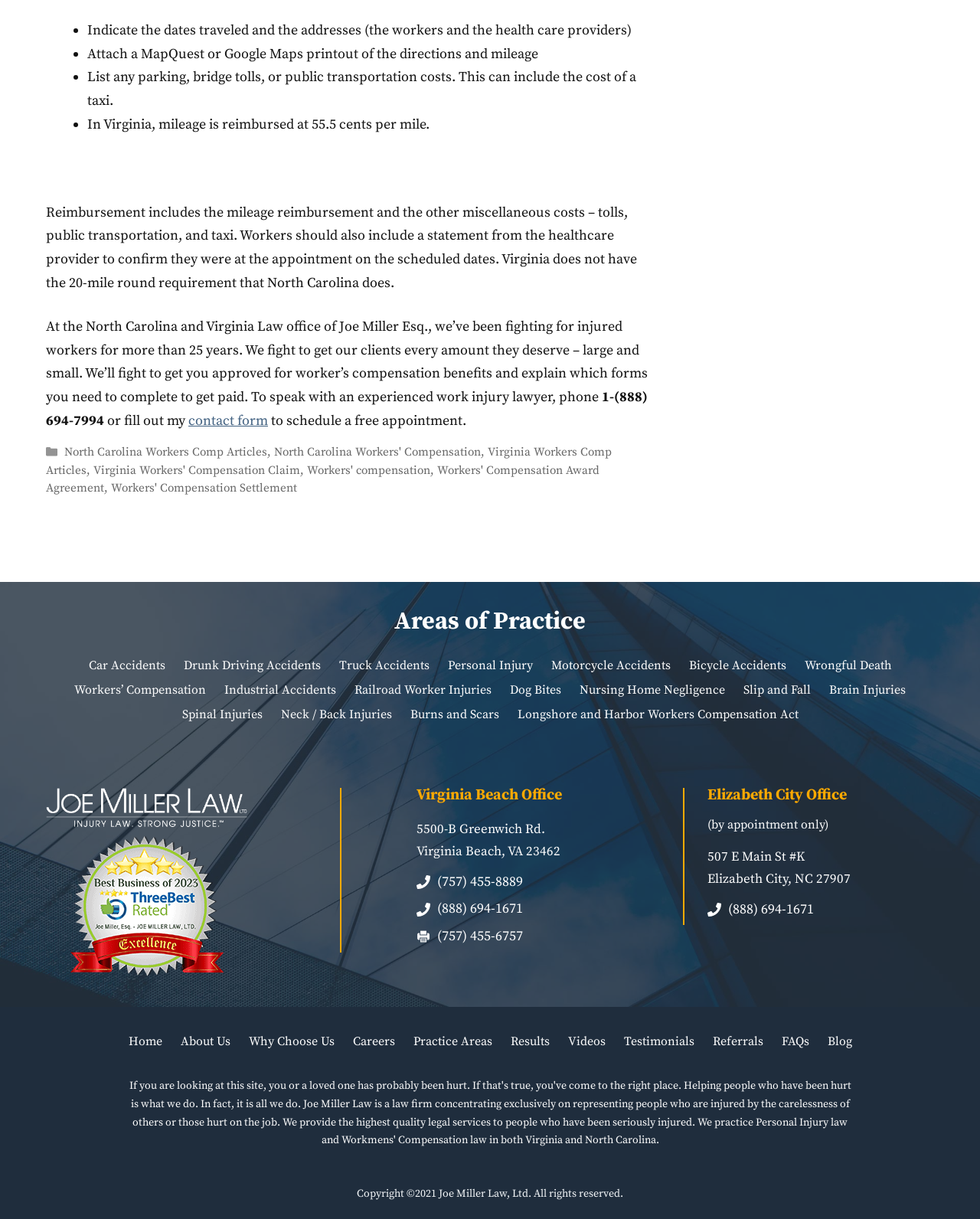Locate the bounding box coordinates of the element's region that should be clicked to carry out the following instruction: "View the 'Workers’ Compensation' practice area". The coordinates need to be four float numbers between 0 and 1, i.e., [left, top, right, bottom].

[0.076, 0.56, 0.21, 0.572]